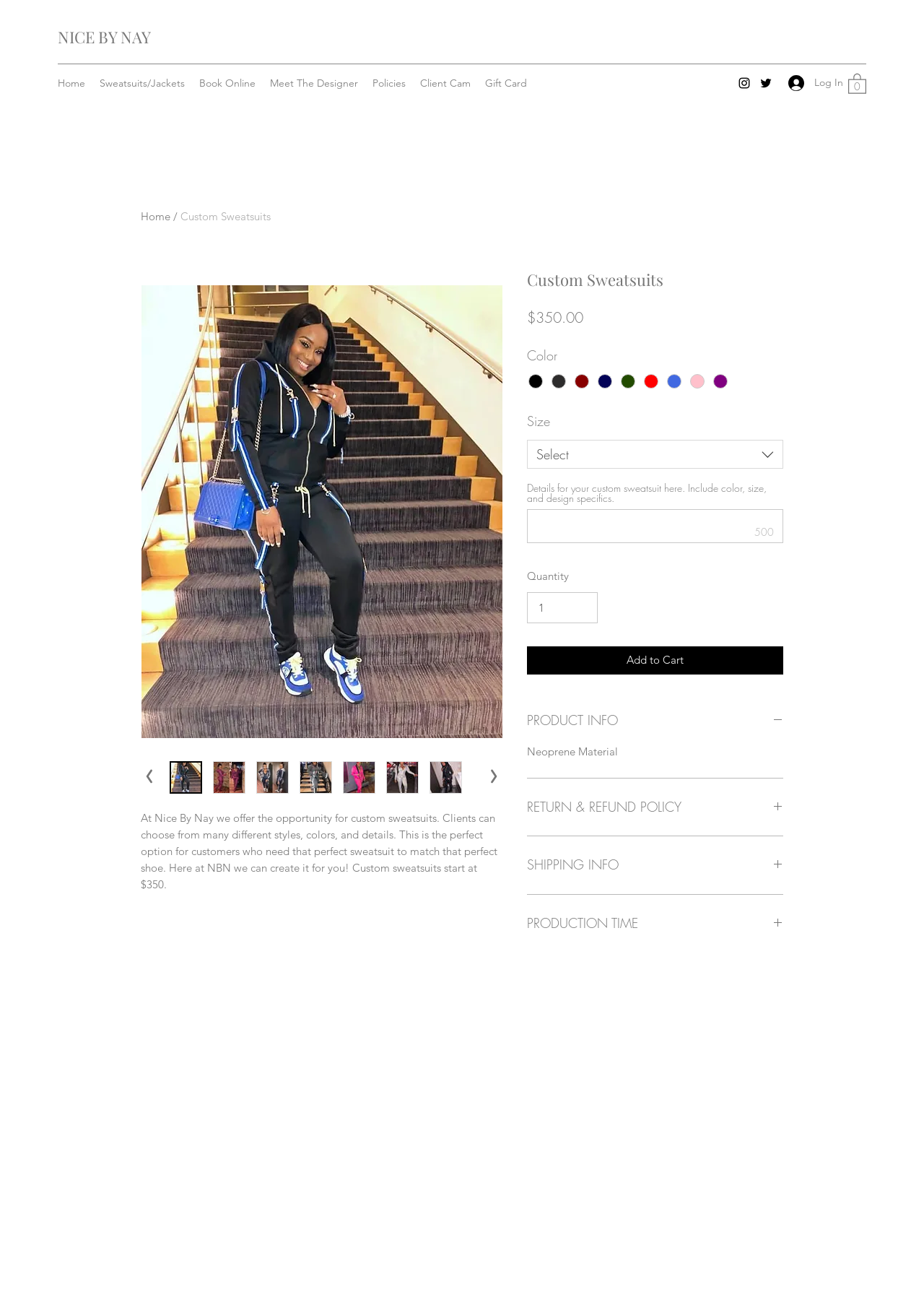Can you provide the bounding box coordinates for the element that should be clicked to implement the instruction: "View product information"?

[0.57, 0.543, 0.848, 0.561]